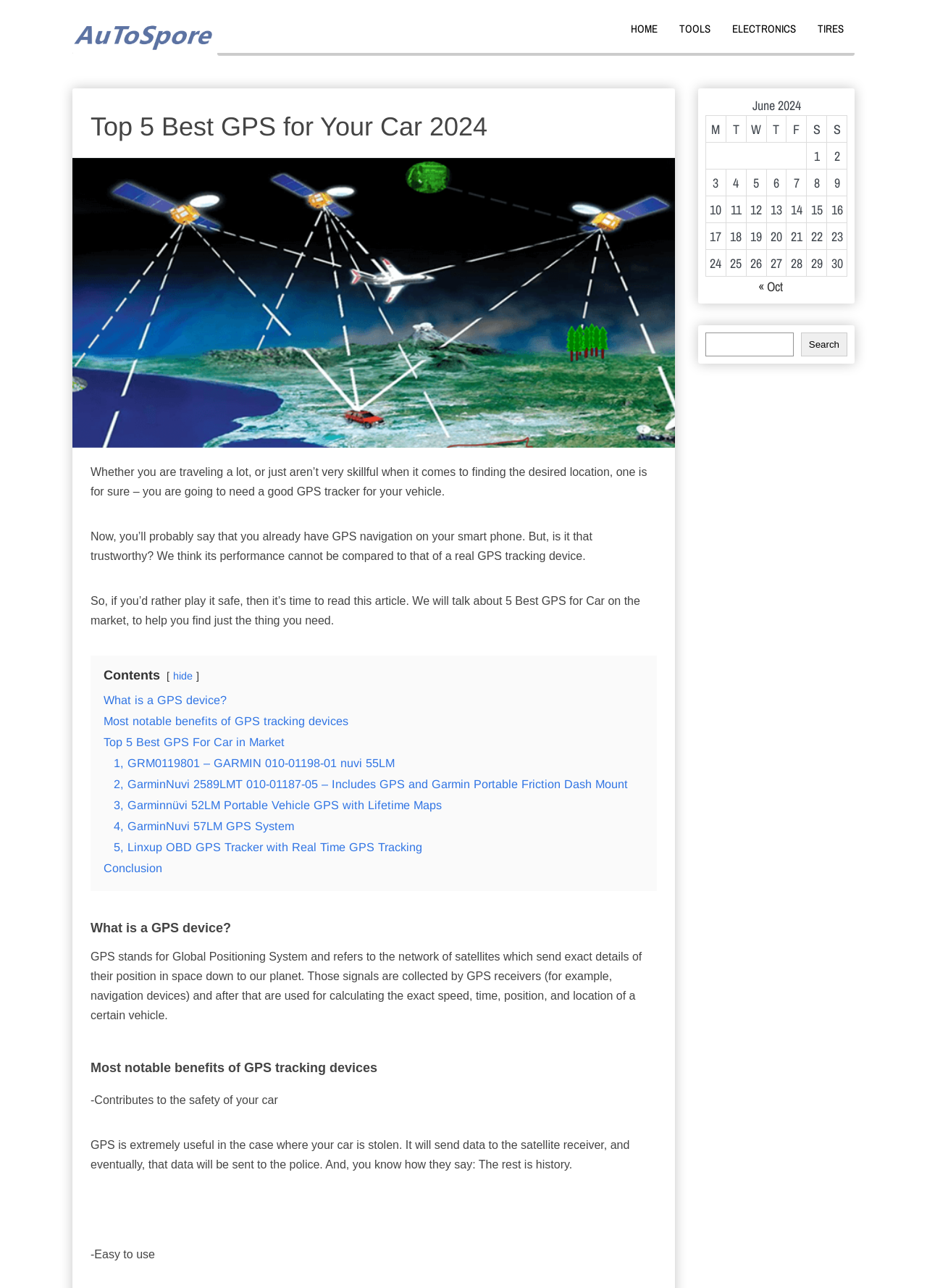Provide the bounding box coordinates for the area that should be clicked to complete the instruction: "Click on the 'HOME' link".

[0.68, 0.016, 0.709, 0.028]